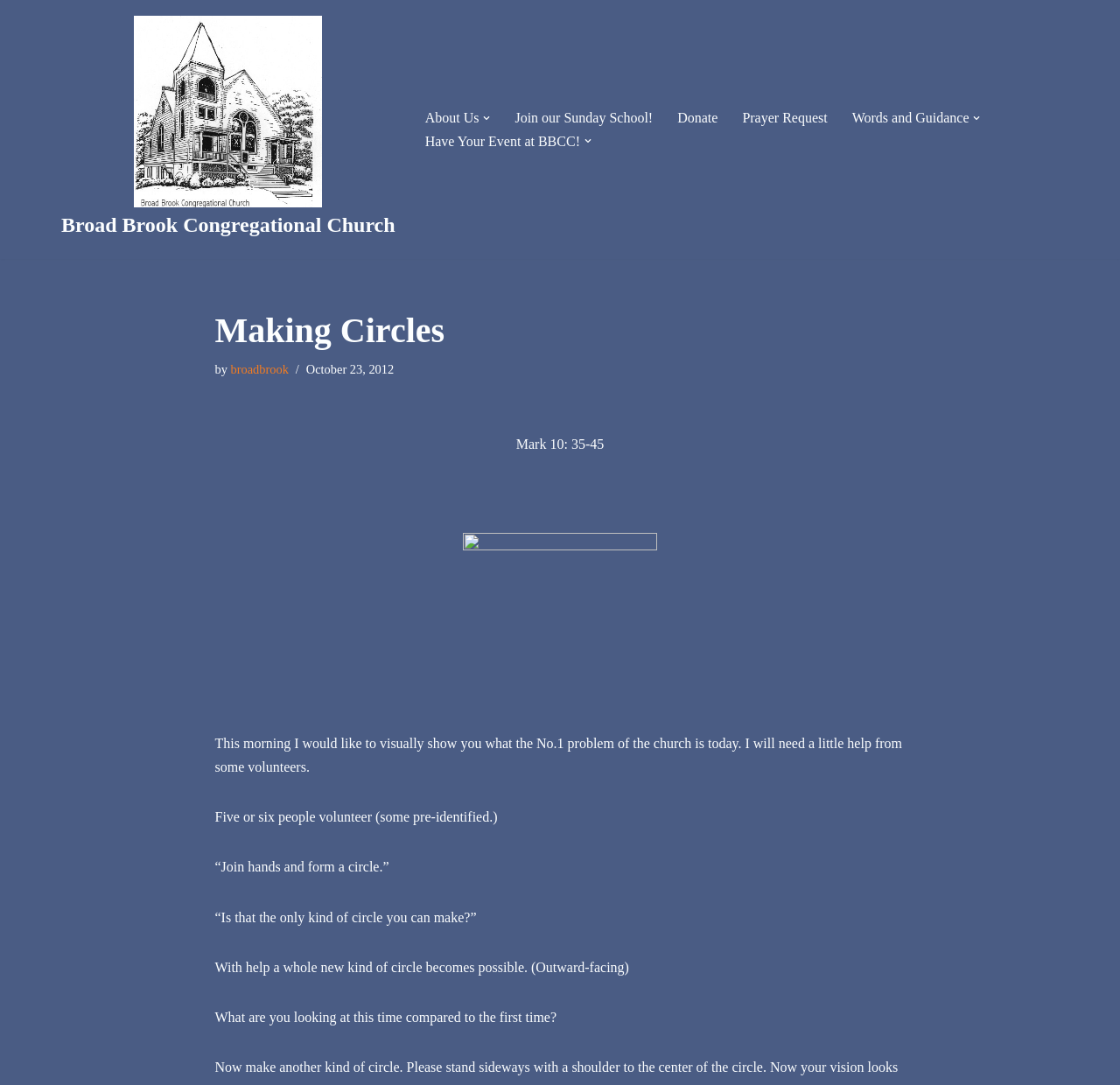How many people are asked to volunteer in the sermon?
We need a detailed and meticulous answer to the question.

I found the answer by looking at the static text element with the text 'Five or six people volunteer' which provides information about the number of volunteers needed in the sermon.